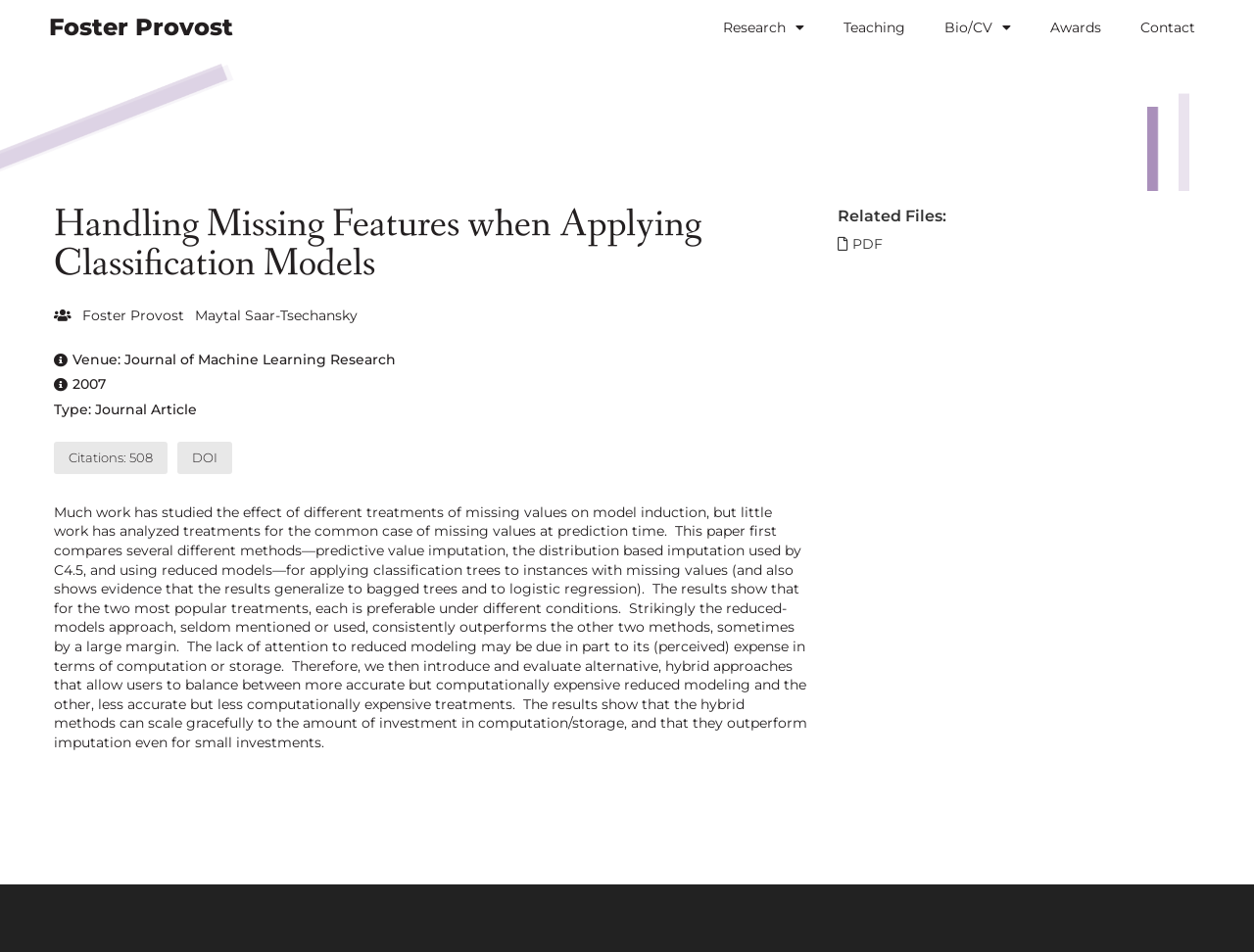Find the bounding box coordinates of the element's region that should be clicked in order to follow the given instruction: "View Foster Provost's profile". The coordinates should consist of four float numbers between 0 and 1, i.e., [left, top, right, bottom].

[0.039, 0.013, 0.186, 0.043]